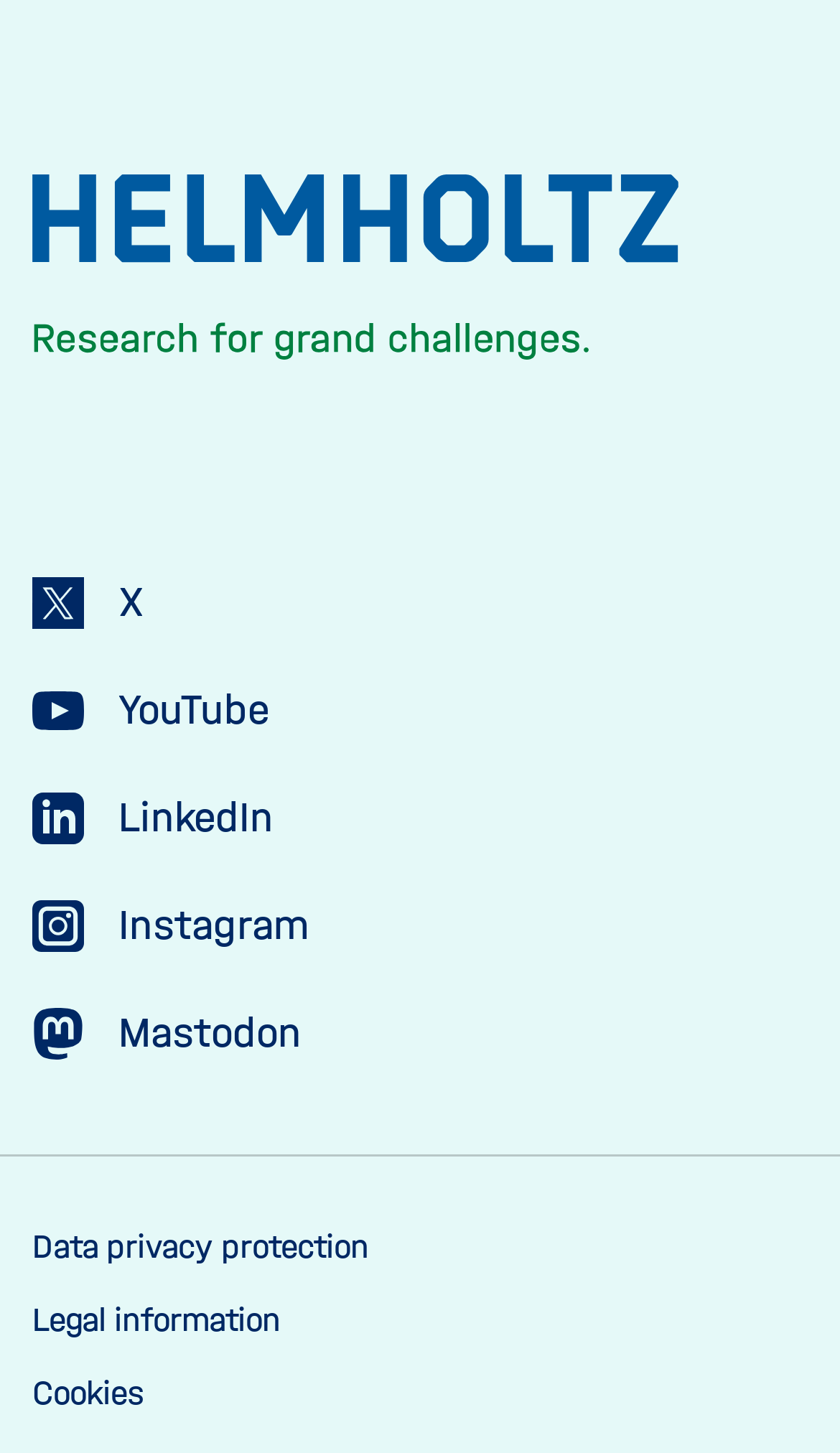Please identify the bounding box coordinates of the region to click in order to complete the given instruction: "Read about data privacy protection". The coordinates should be four float numbers between 0 and 1, i.e., [left, top, right, bottom].

[0.038, 0.843, 0.44, 0.871]